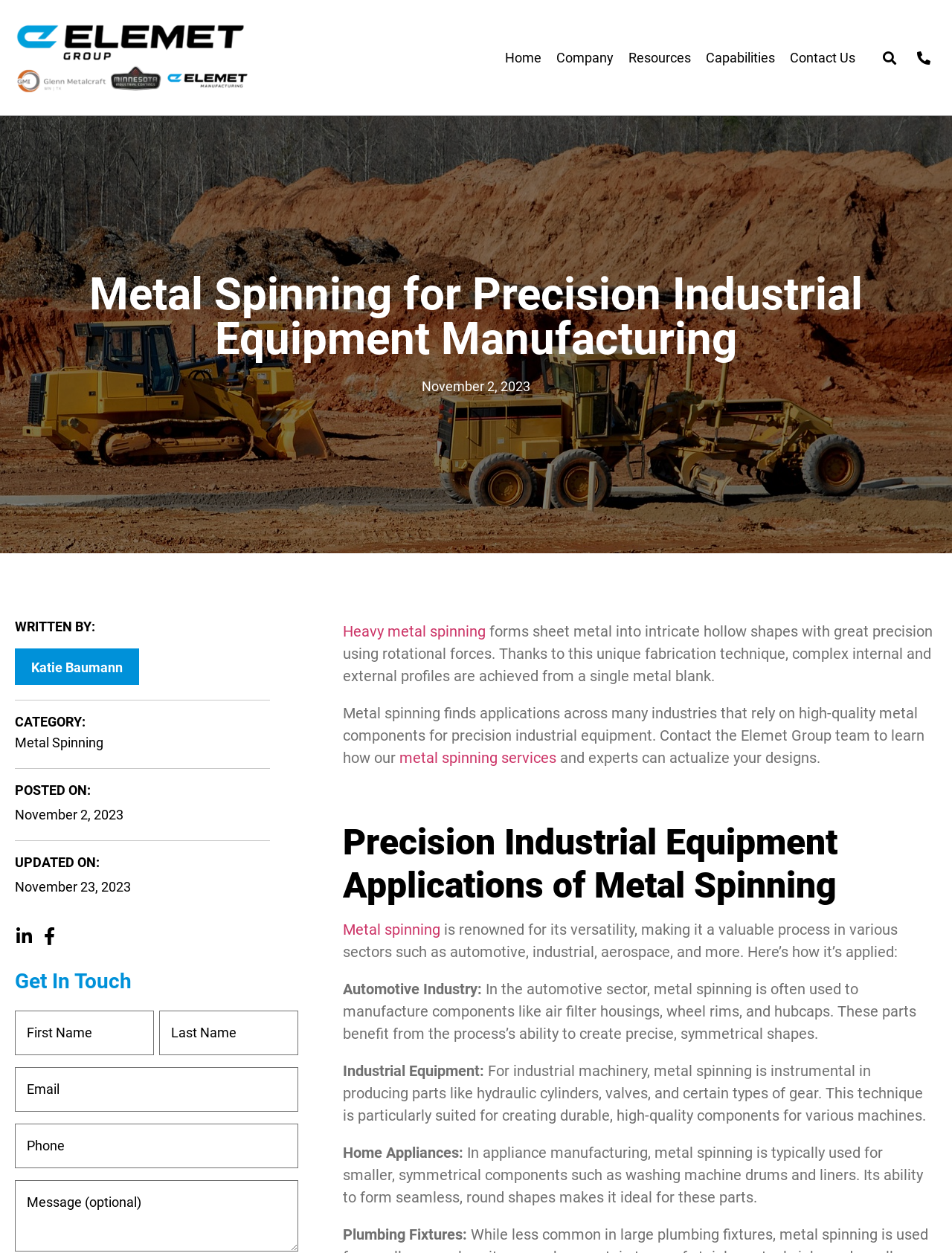Answer the question below using just one word or a short phrase: 
What is the purpose of the 'Get In Touch' section?

To contact the Elemet Group team